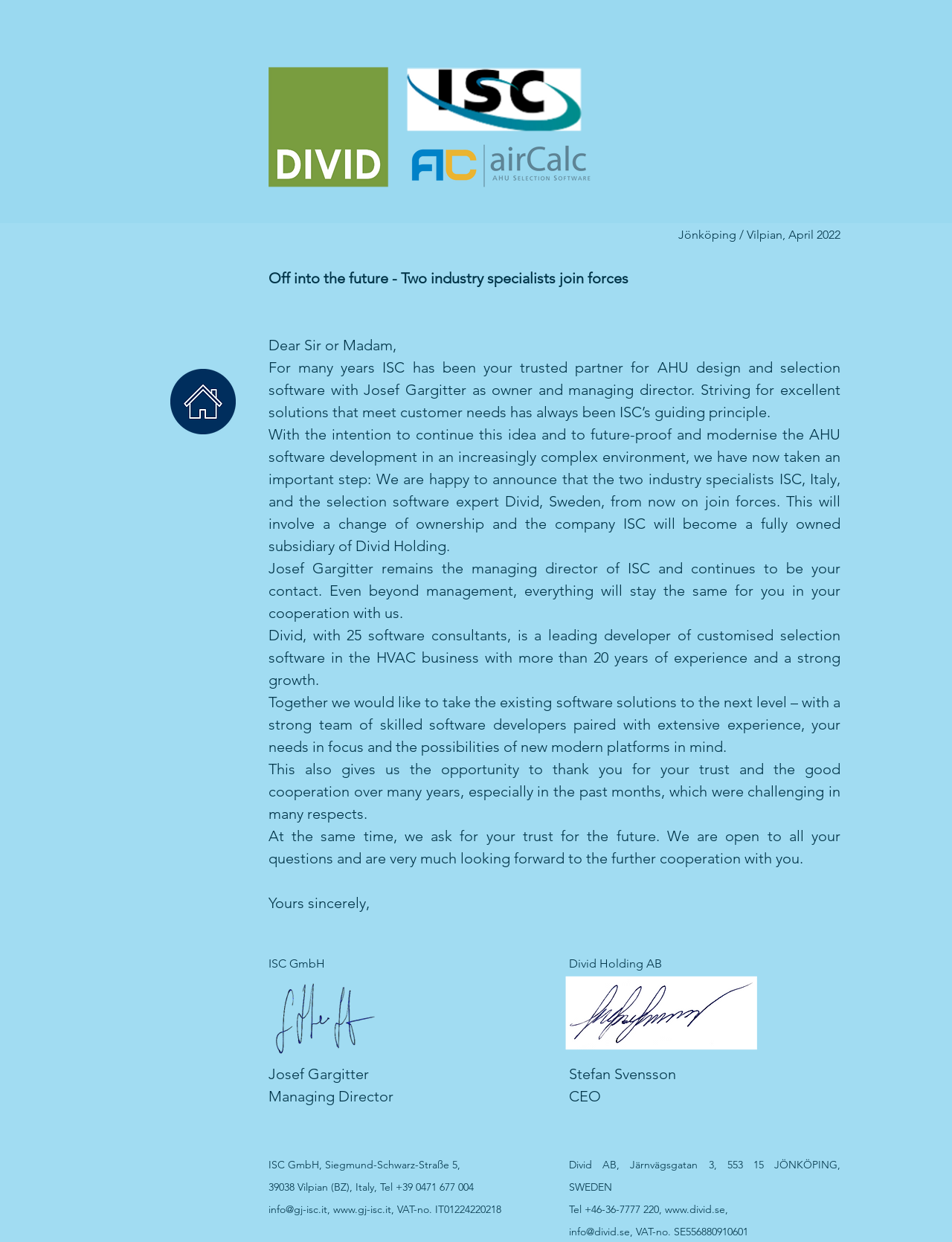What is the address of Divid AB?
Based on the screenshot, provide your answer in one word or phrase.

Järnvägsgatan 3, 553 15 JÖNKÖPING, SWEDEN